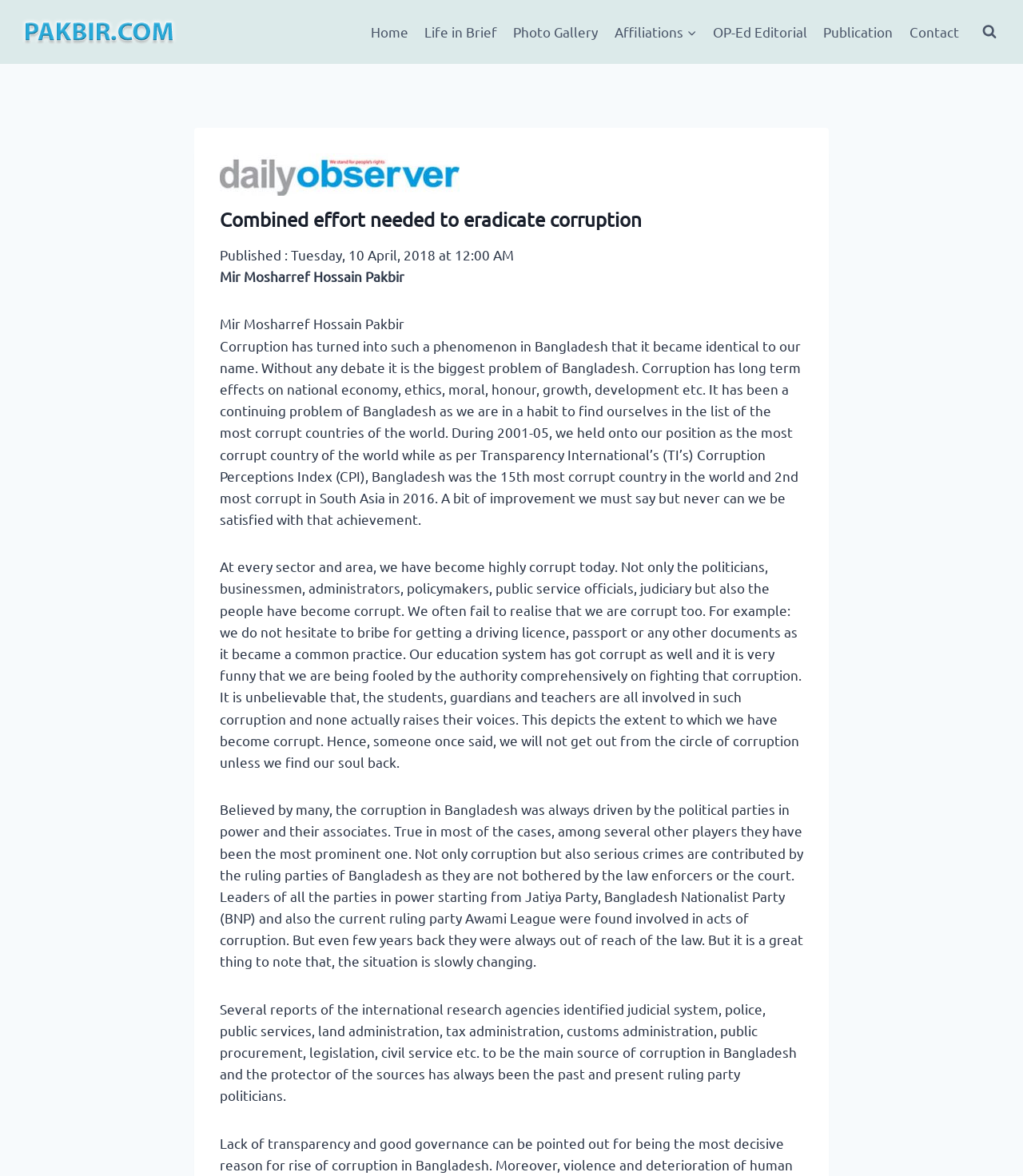Please find the bounding box coordinates of the element that you should click to achieve the following instruction: "Go to the Photo Gallery". The coordinates should be presented as four float numbers between 0 and 1: [left, top, right, bottom].

[0.494, 0.011, 0.593, 0.043]